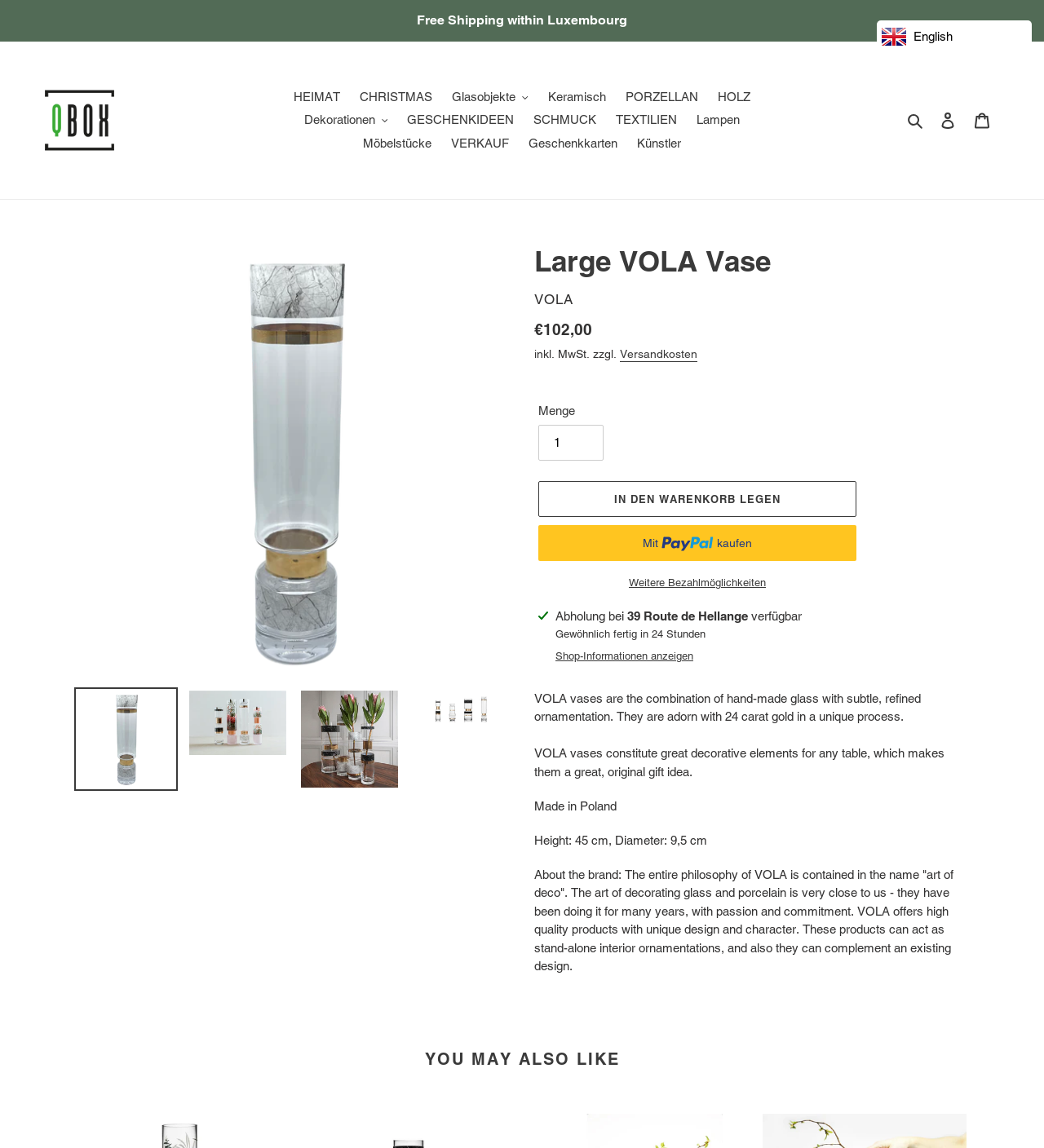Please determine the bounding box coordinates of the element's region to click in order to carry out the following instruction: "Learn more about the brand VOLA". The coordinates should be four float numbers between 0 and 1, i.e., [left, top, right, bottom].

[0.512, 0.755, 0.598, 0.768]